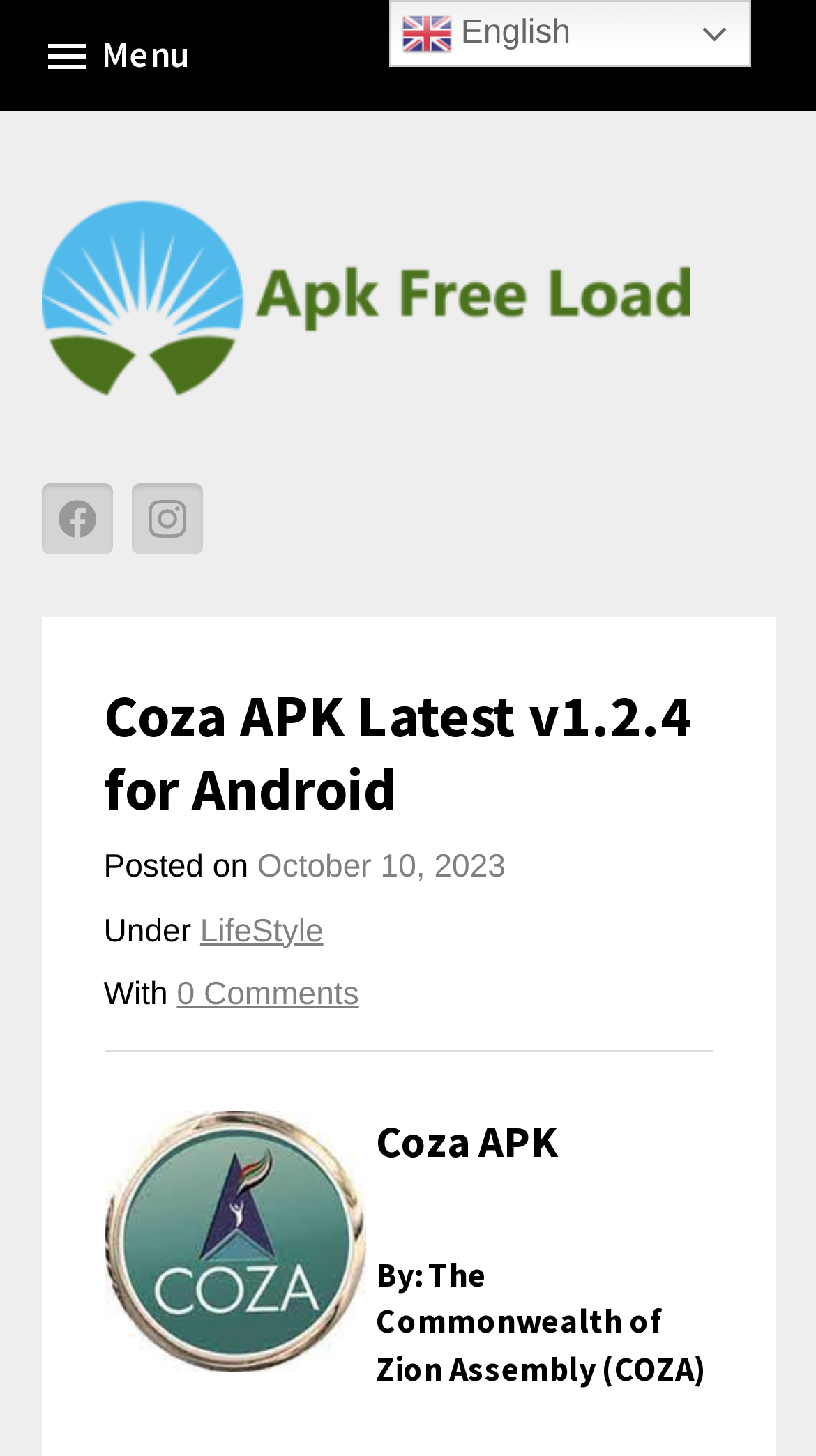What is the rating of Coza APK?
Answer the question with as much detail as you can, using the image as a reference.

The rating of Coza APK can be found in the meta description of the webpage, which states 'Rating: 4.7+'. This information is also likely to be displayed prominently on the webpage, possibly near the APK's title or description.